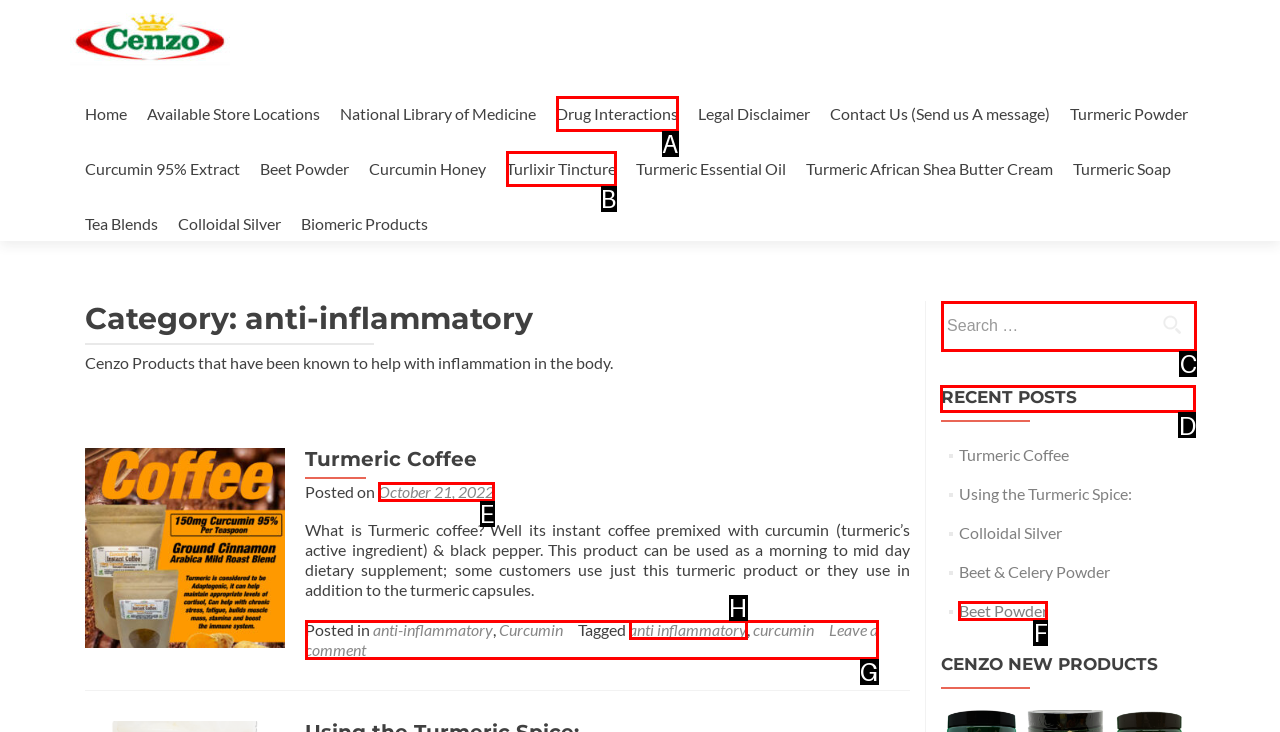Select the appropriate HTML element to click for the following task: View 'Recent Posts'
Answer with the letter of the selected option from the given choices directly.

D